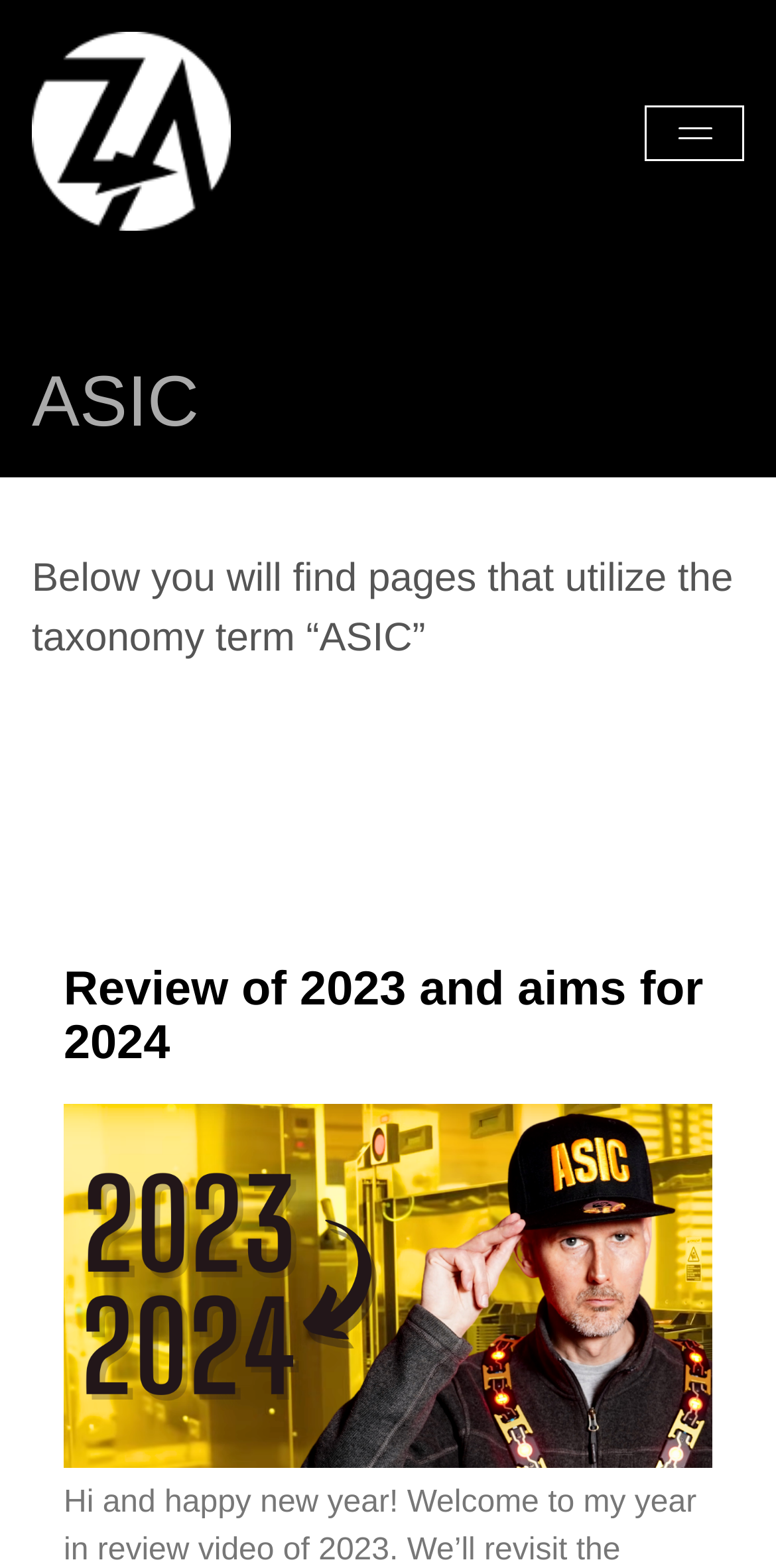Please provide the bounding box coordinates for the UI element as described: "Interviews". The coordinates must be four floats between 0 and 1, represented as [left, top, right, bottom].

[0.09, 0.178, 0.274, 0.199]